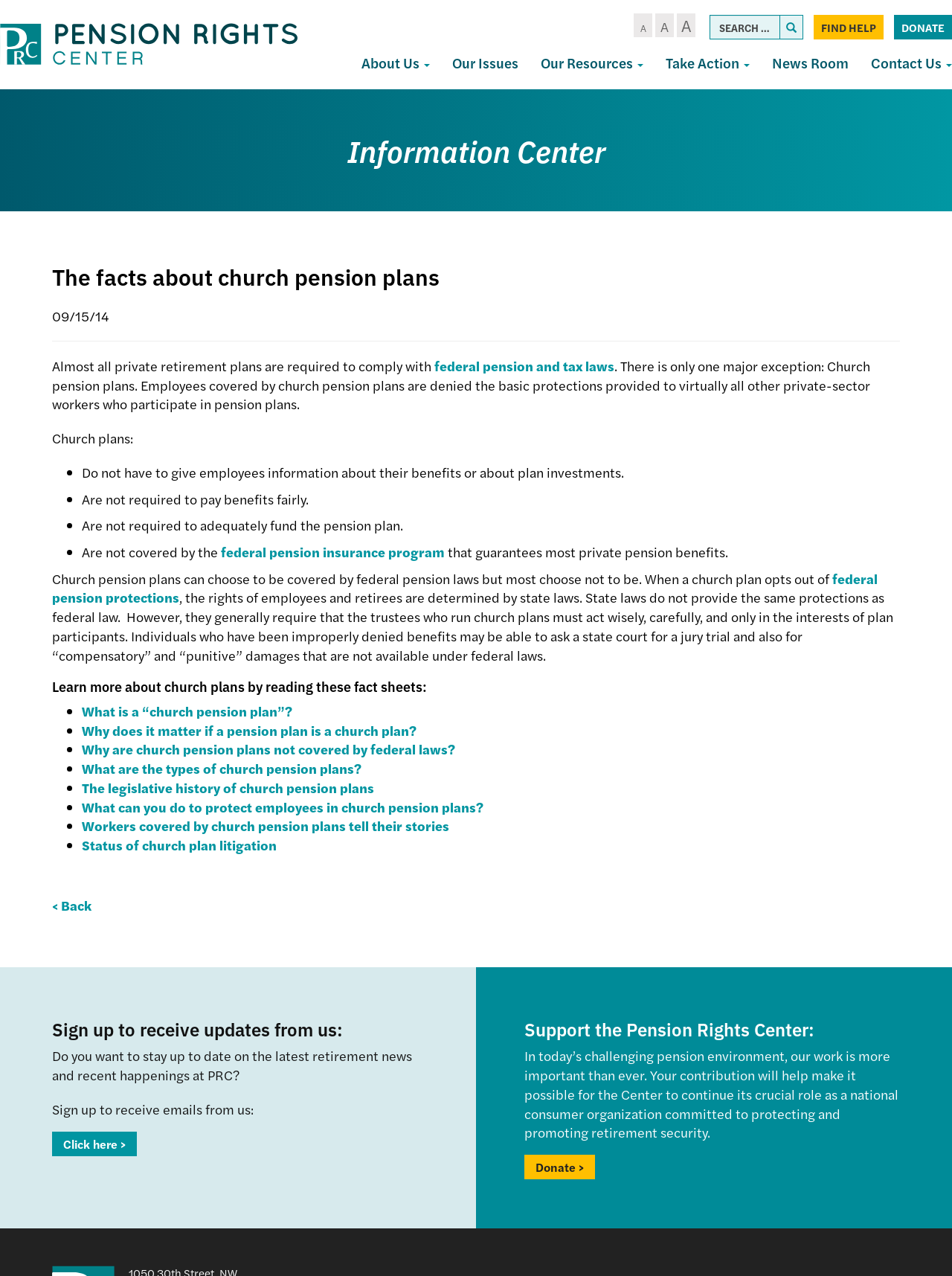Using the details from the image, please elaborate on the following question: What can employees do if they are improperly denied benefits?

Based on the webpage, if employees are improperly denied benefits, they may be able to ask a state court for a jury trial and also for 'compensatory' and 'punitive' damages that are not available under federal laws.